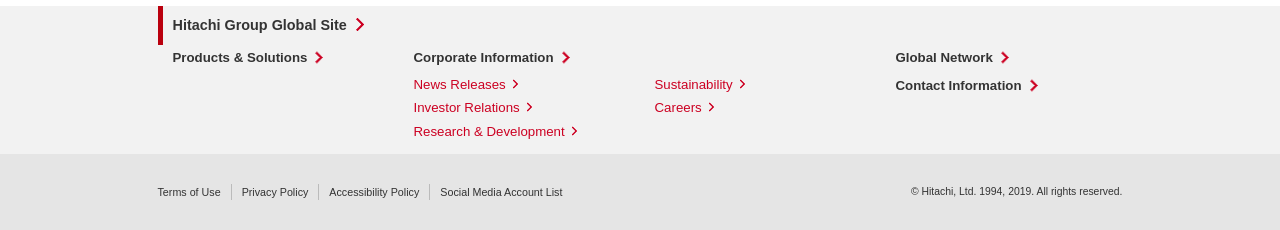Locate the UI element described as follows: "Terms of Use". Return the bounding box coordinates as four float numbers between 0 and 1 in the order [left, top, right, bottom].

[0.123, 0.807, 0.172, 0.859]